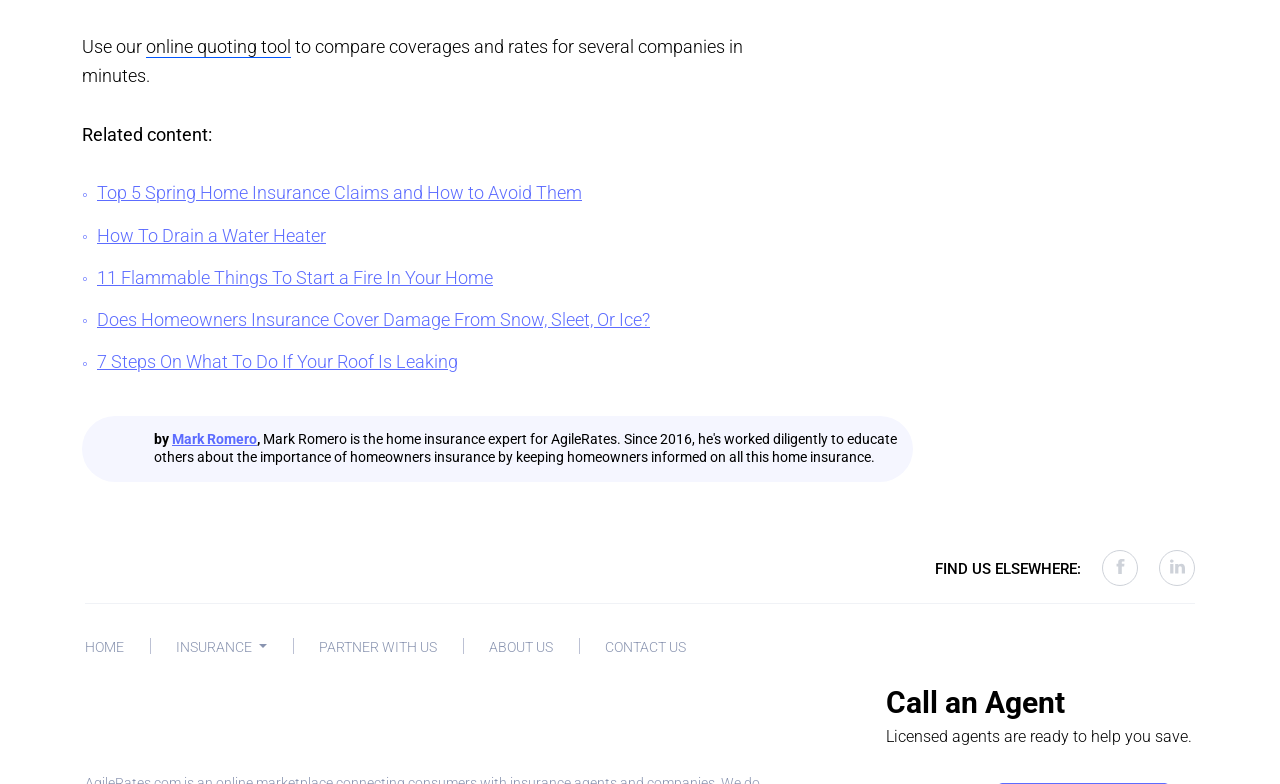Specify the bounding box coordinates of the area that needs to be clicked to achieve the following instruction: "Find us on Facebook".

[0.861, 0.701, 0.889, 0.747]